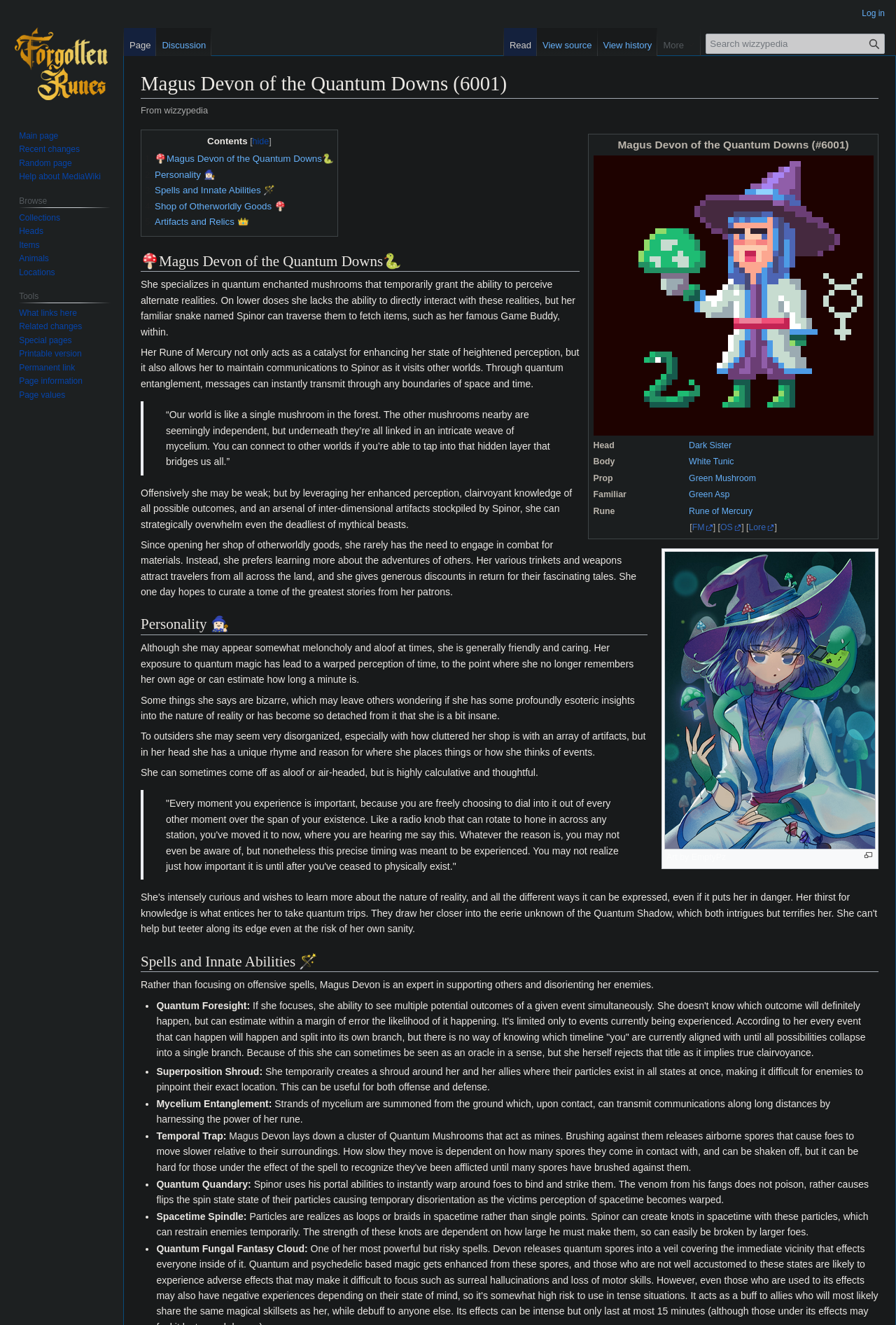Pinpoint the bounding box coordinates of the clickable element needed to complete the instruction: "Learn about Quantum Foresight". The coordinates should be provided as four float numbers between 0 and 1: [left, top, right, bottom].

[0.175, 0.755, 0.279, 0.763]